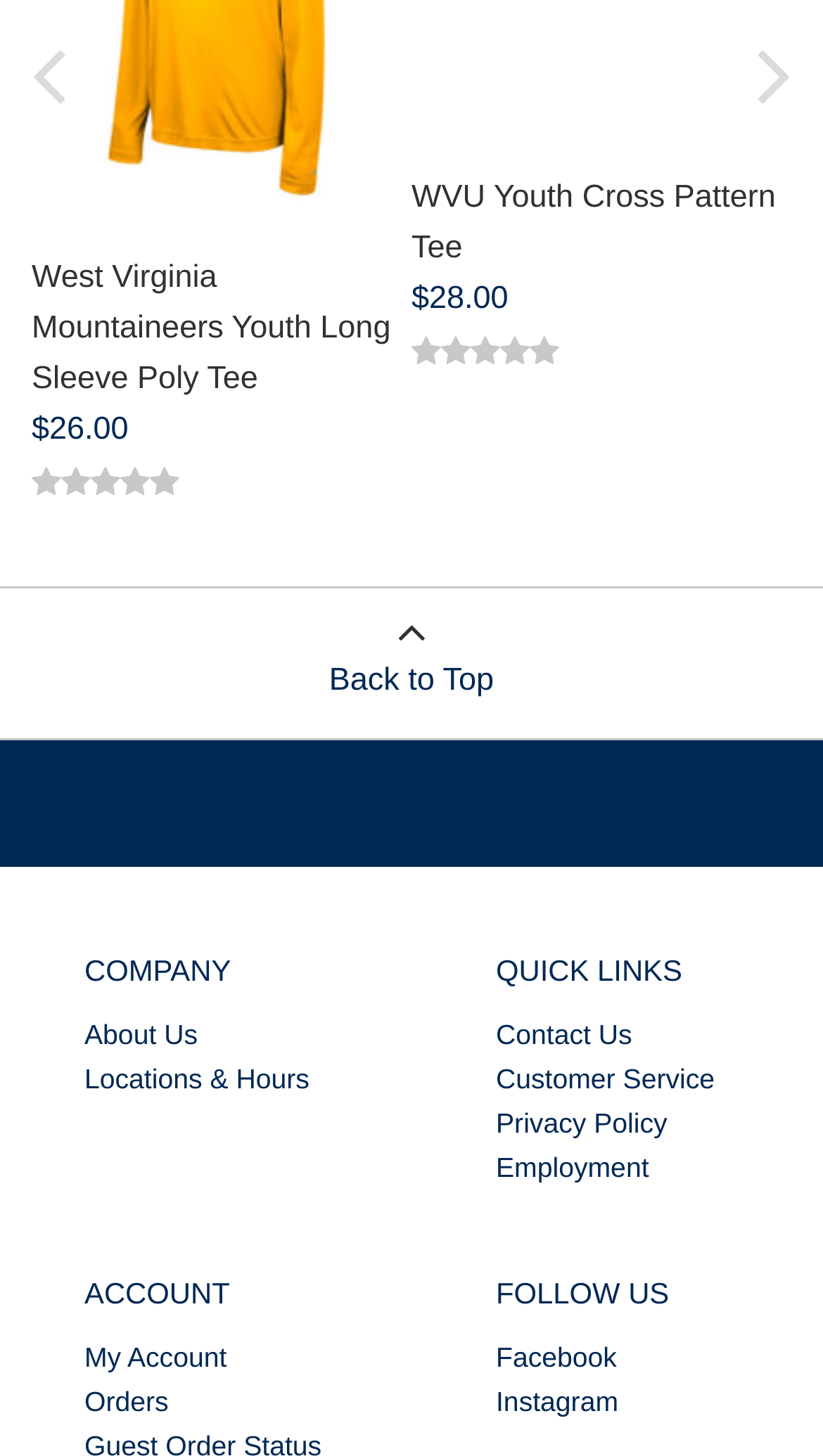Determine the bounding box coordinates of the element's region needed to click to follow the instruction: "View My Account". Provide these coordinates as four float numbers between 0 and 1, formatted as [left, top, right, bottom].

[0.103, 0.921, 0.276, 0.943]